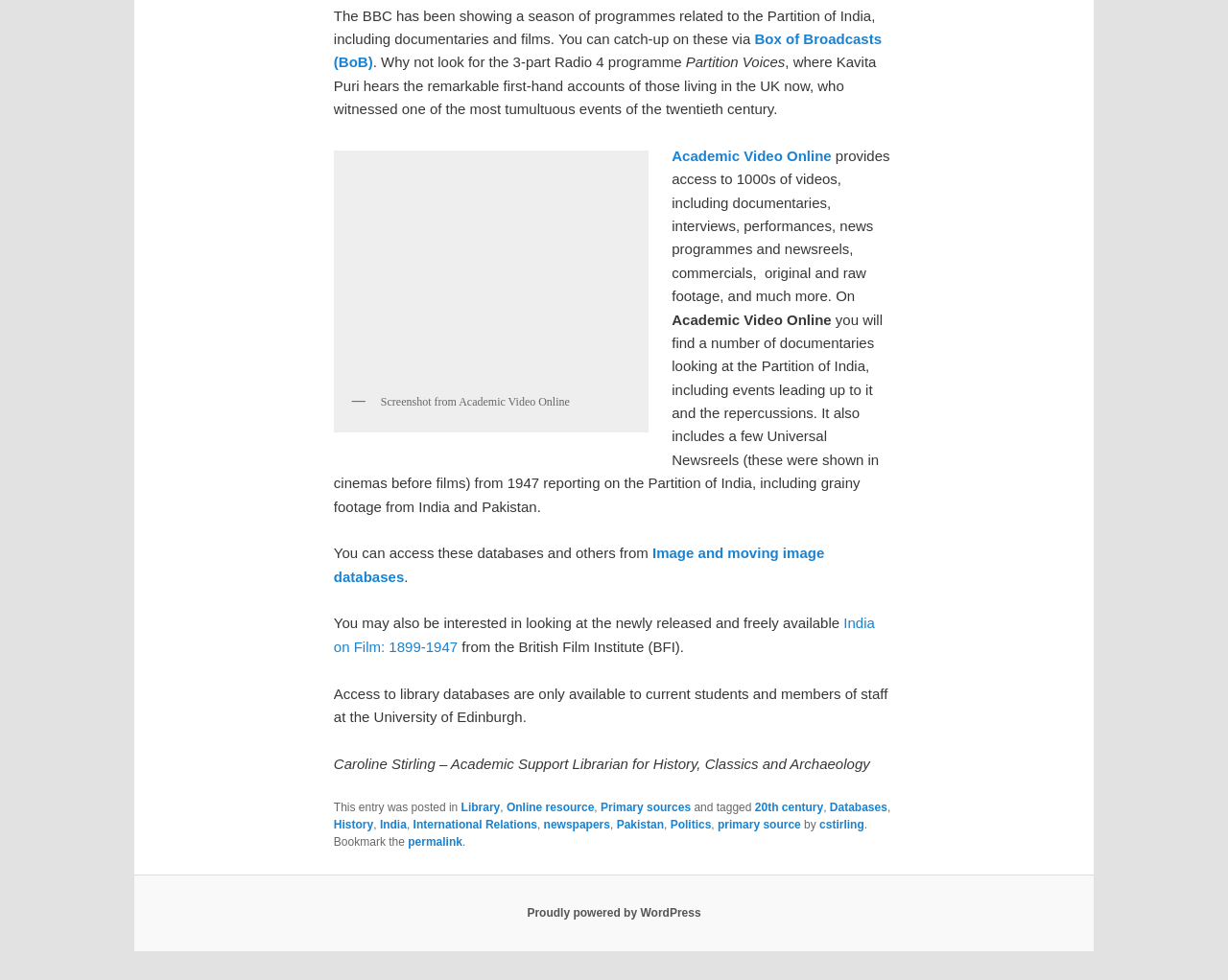Determine the bounding box for the UI element as described: "Academic Video Online". The coordinates should be represented as four float numbers between 0 and 1, formatted as [left, top, right, bottom].

[0.547, 0.151, 0.677, 0.167]